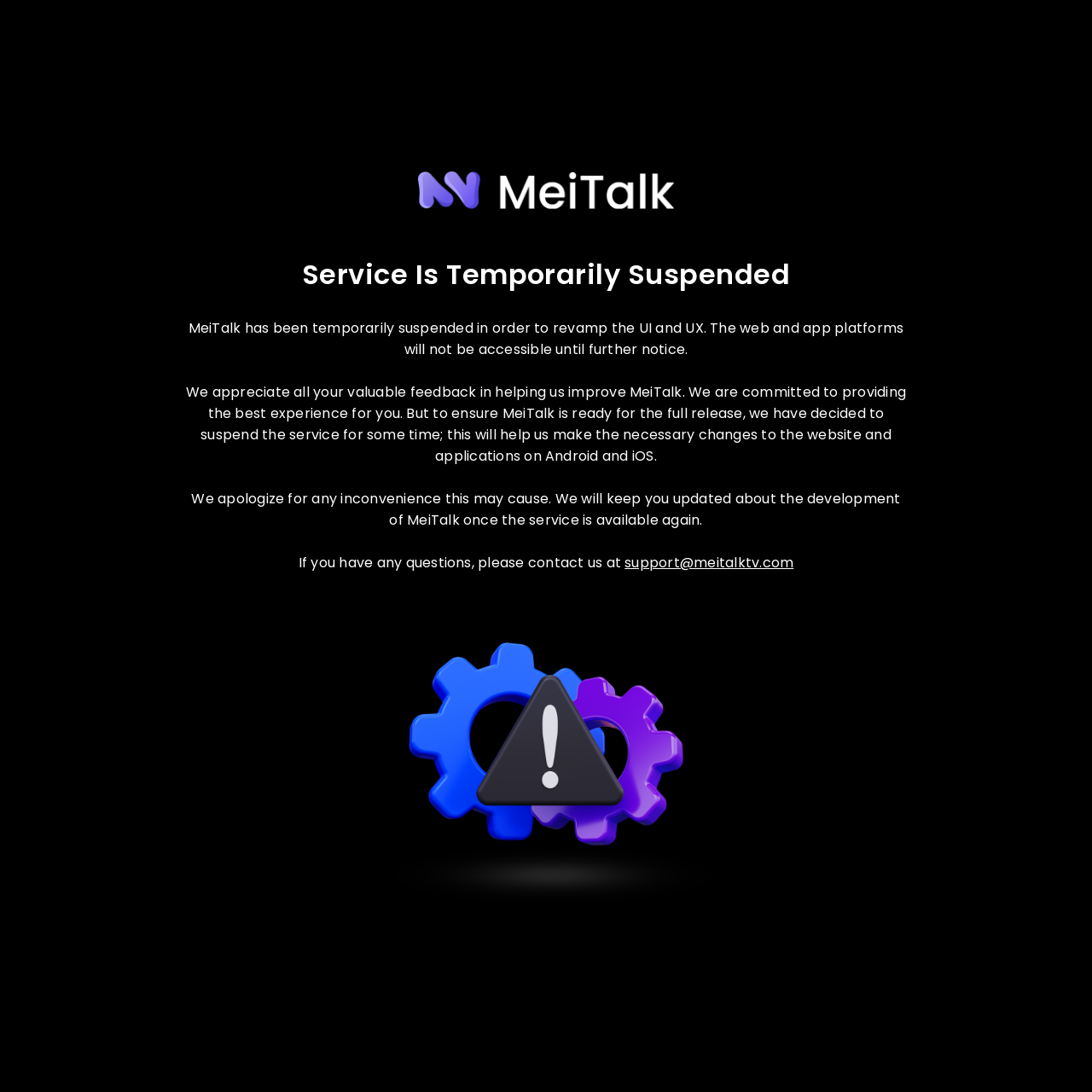Identify the bounding box for the element characterized by the following description: "parent_node: Service Is Temporarily Suspended".

[0.383, 0.157, 0.617, 0.197]